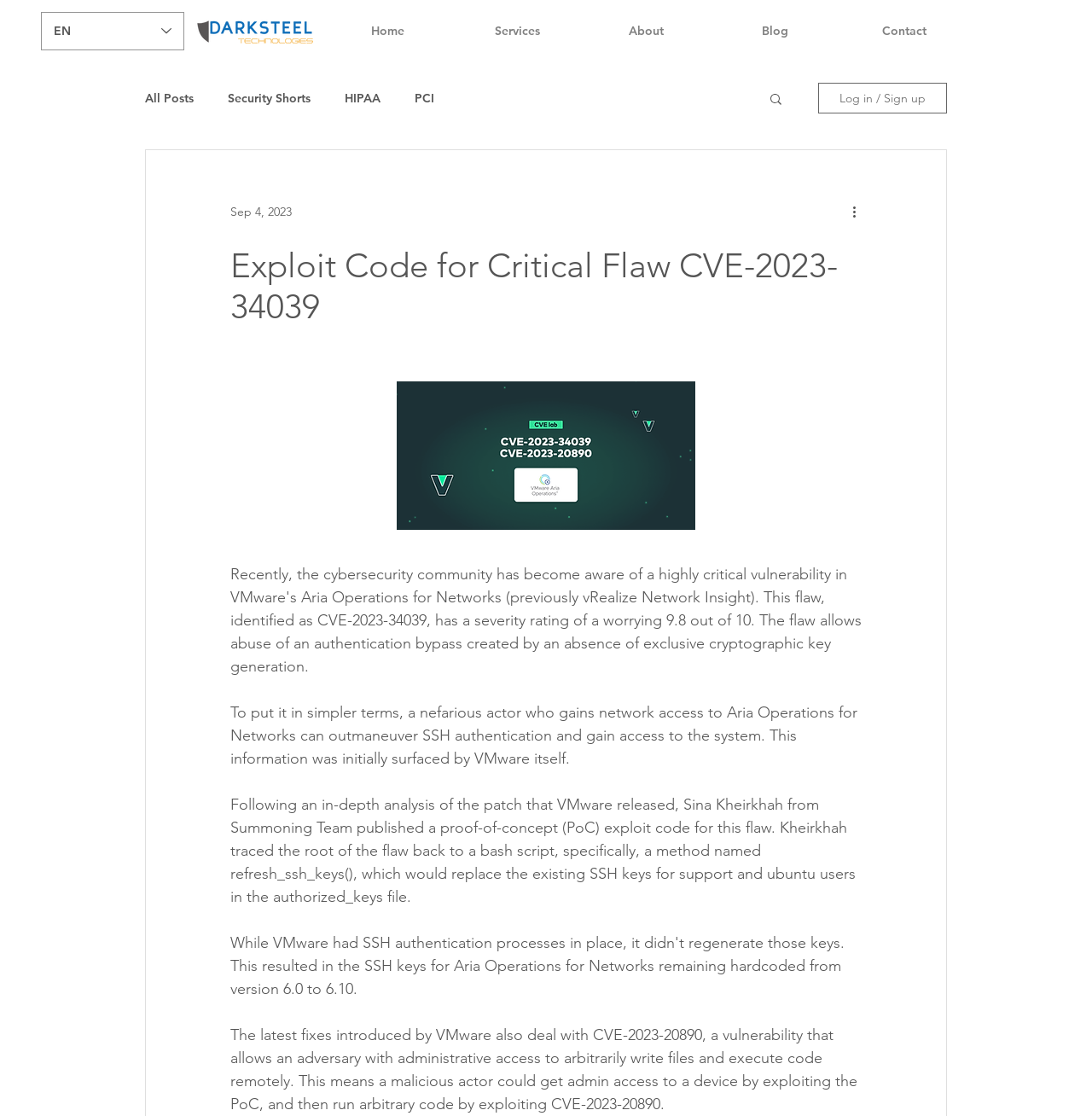Respond to the following question with a brief word or phrase:
What is the purpose of the 'Search' button?

To search